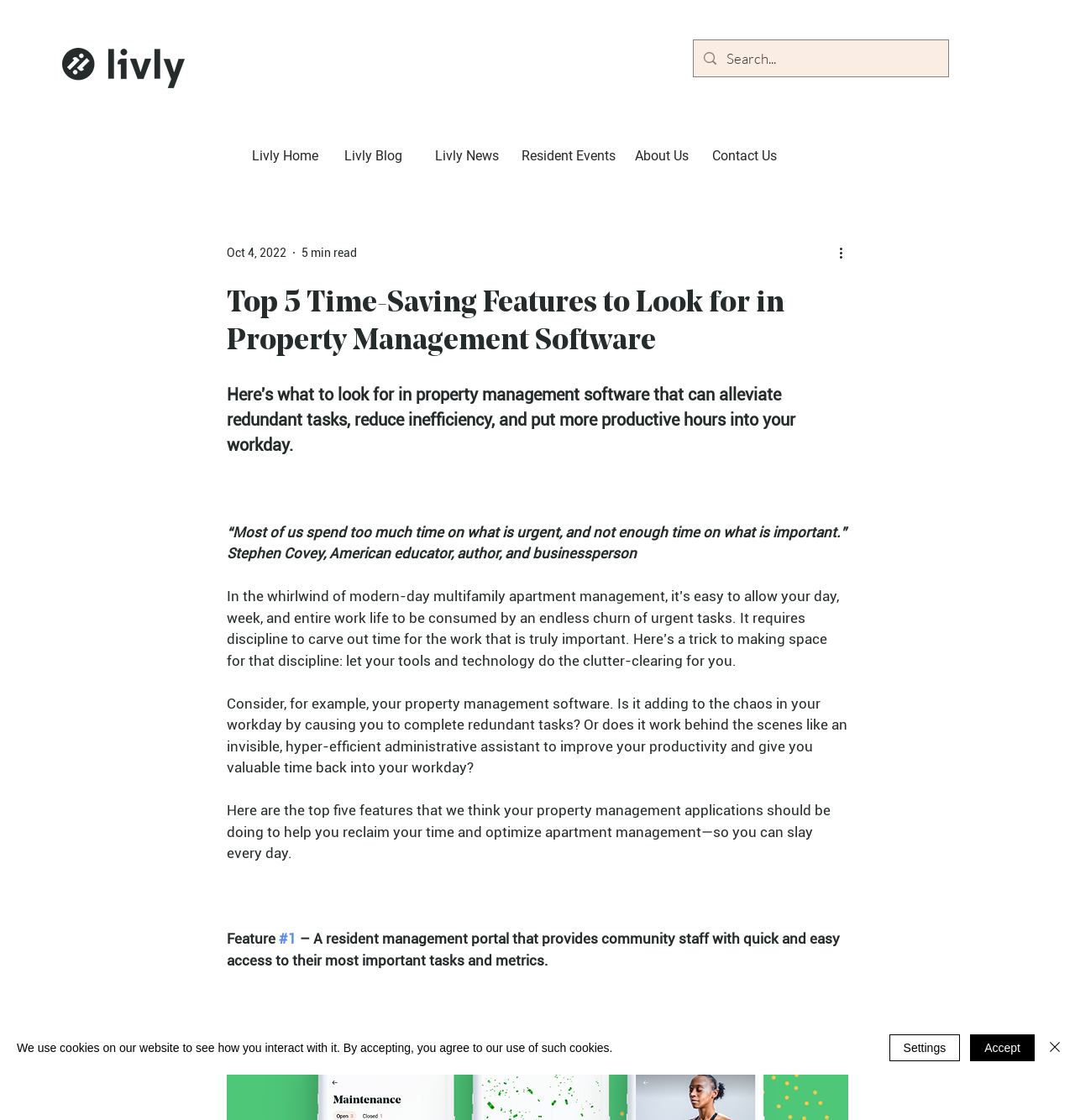What is the name of the company behind this website?
Using the image, provide a detailed and thorough answer to the question.

I inferred this answer by looking at the logo 'Livly_Wordmark_Felix.png' at the top of the webpage, which suggests that the company behind this website is Livly.